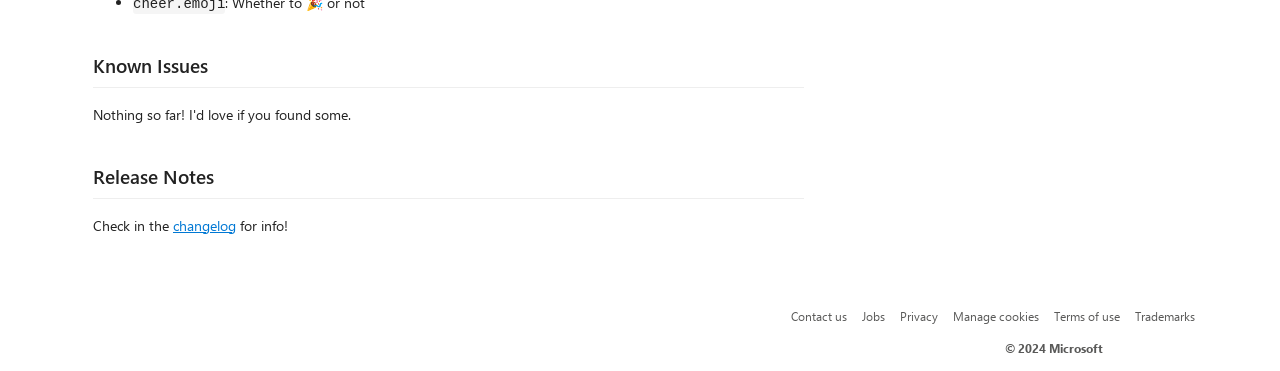Use a single word or phrase to answer the following:
How many links are in the footer section?

6